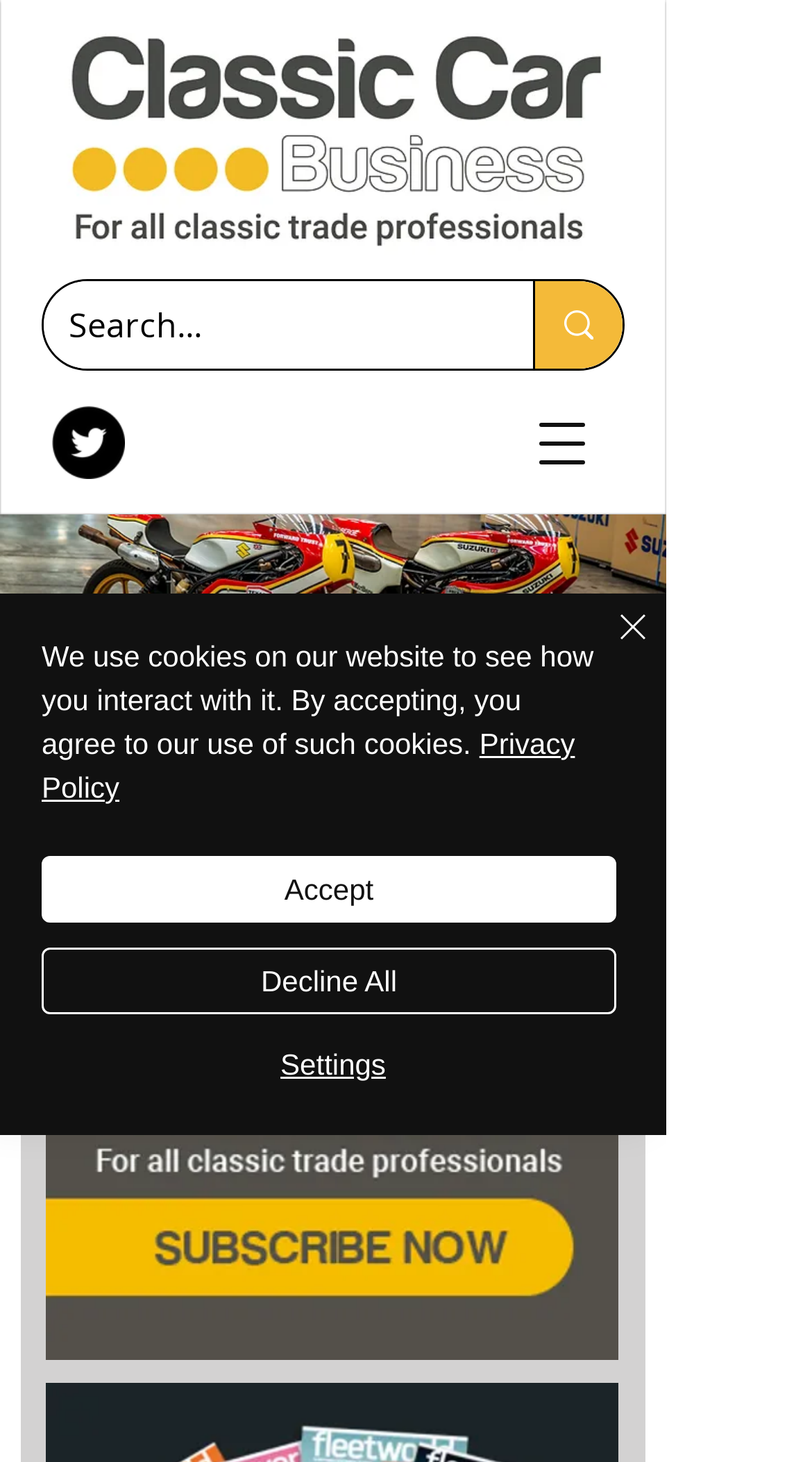What is the category of the news section?
Look at the image and answer the question using a single word or phrase.

Classic Car Business